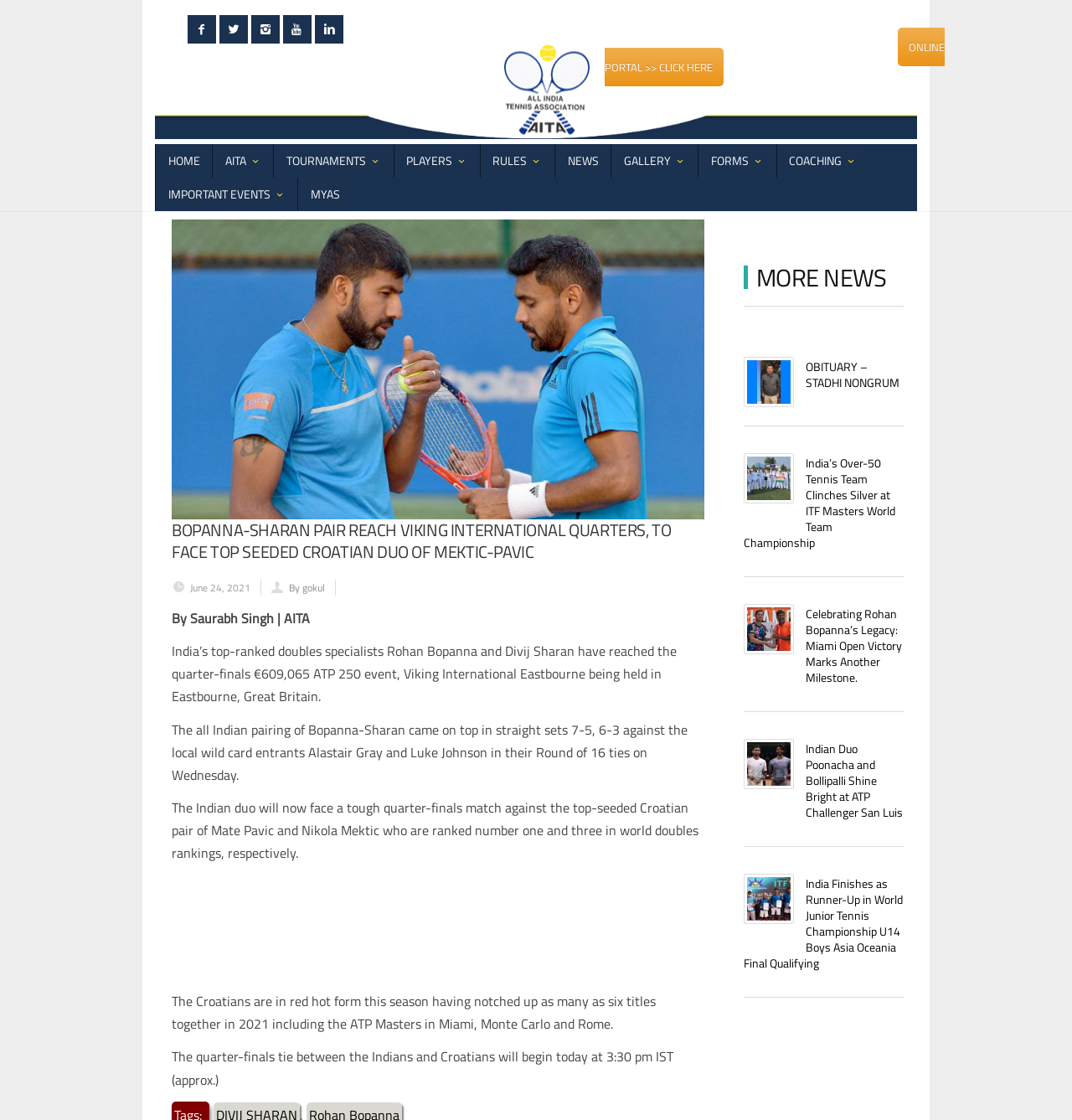Determine the bounding box coordinates of the clickable element to complete this instruction: "Click the HOME link". Provide the coordinates in the format of four float numbers between 0 and 1, [left, top, right, bottom].

[0.145, 0.129, 0.198, 0.159]